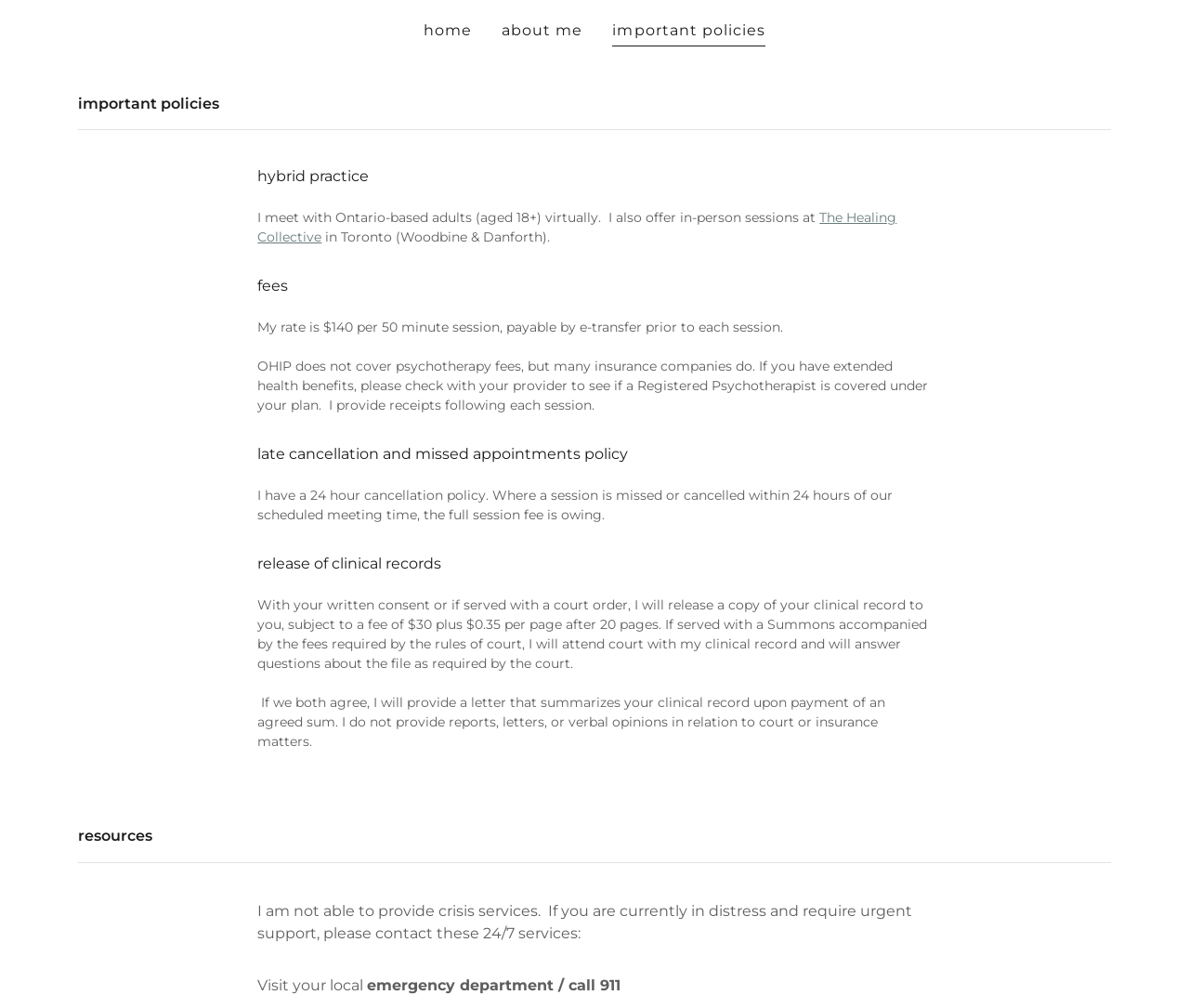Can you give a detailed response to the following question using the information from the image? What is the fee for a 50-minute session?

According to the webpage, the rate is $140 per 50-minute session, payable by e-transfer prior to each session.